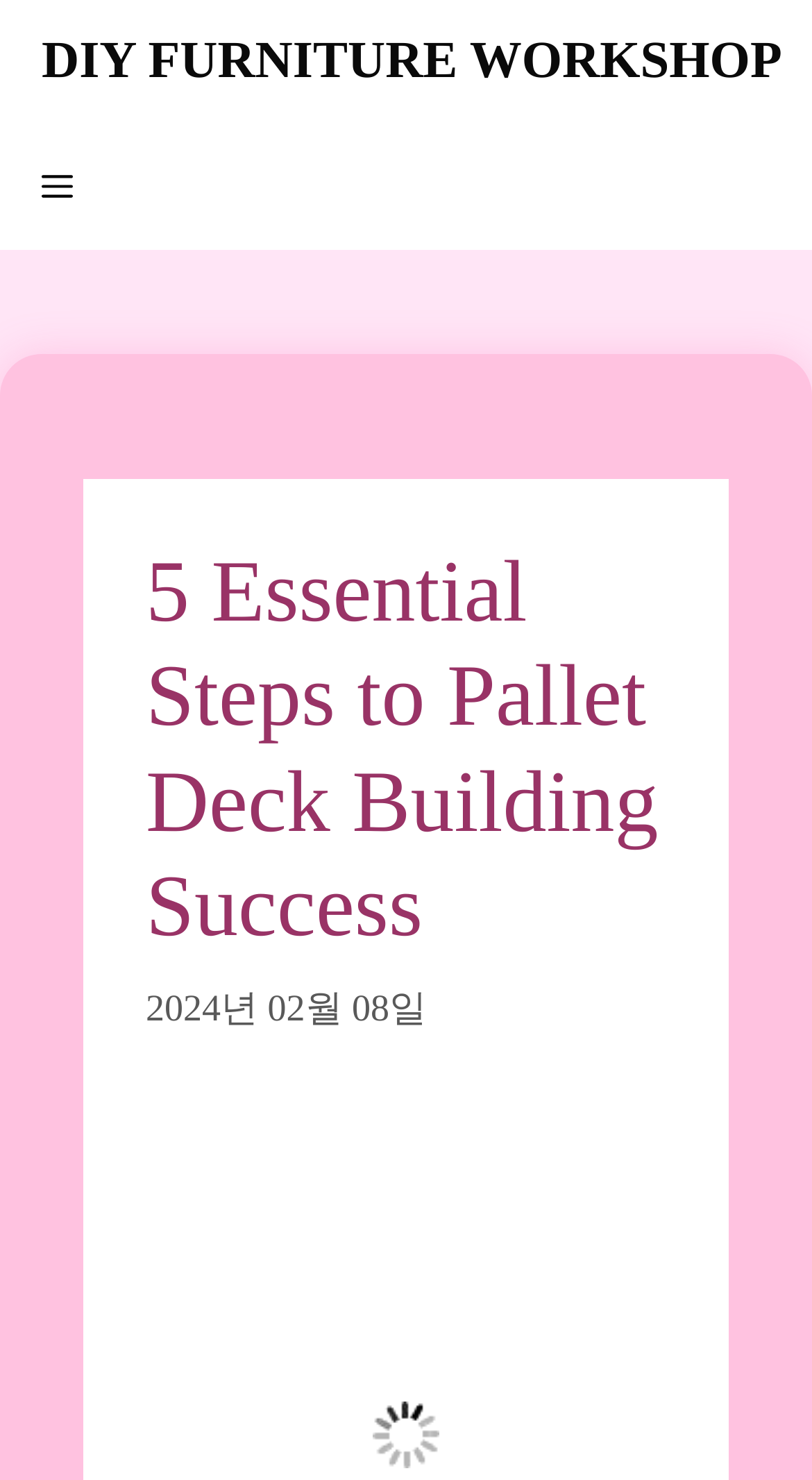Provide a short, one-word or phrase answer to the question below:
What is the hierarchical structure of the webpage?

Root > Navigation > Header > Content